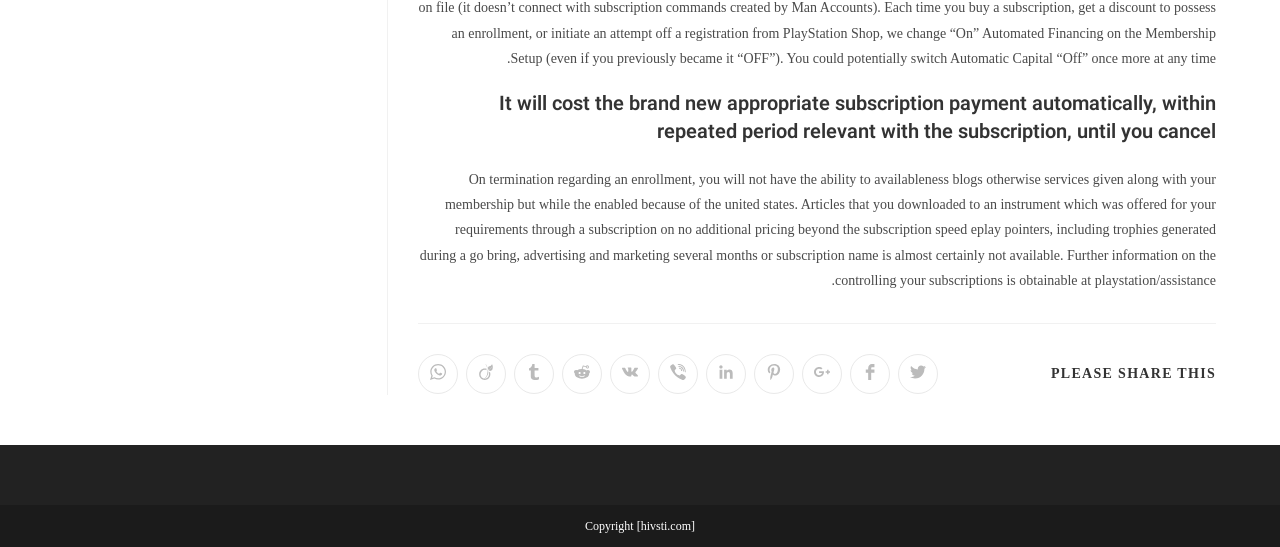Please identify the bounding box coordinates of the clickable area that will allow you to execute the instruction: "Share on LinkedIn".

[0.551, 0.647, 0.582, 0.72]